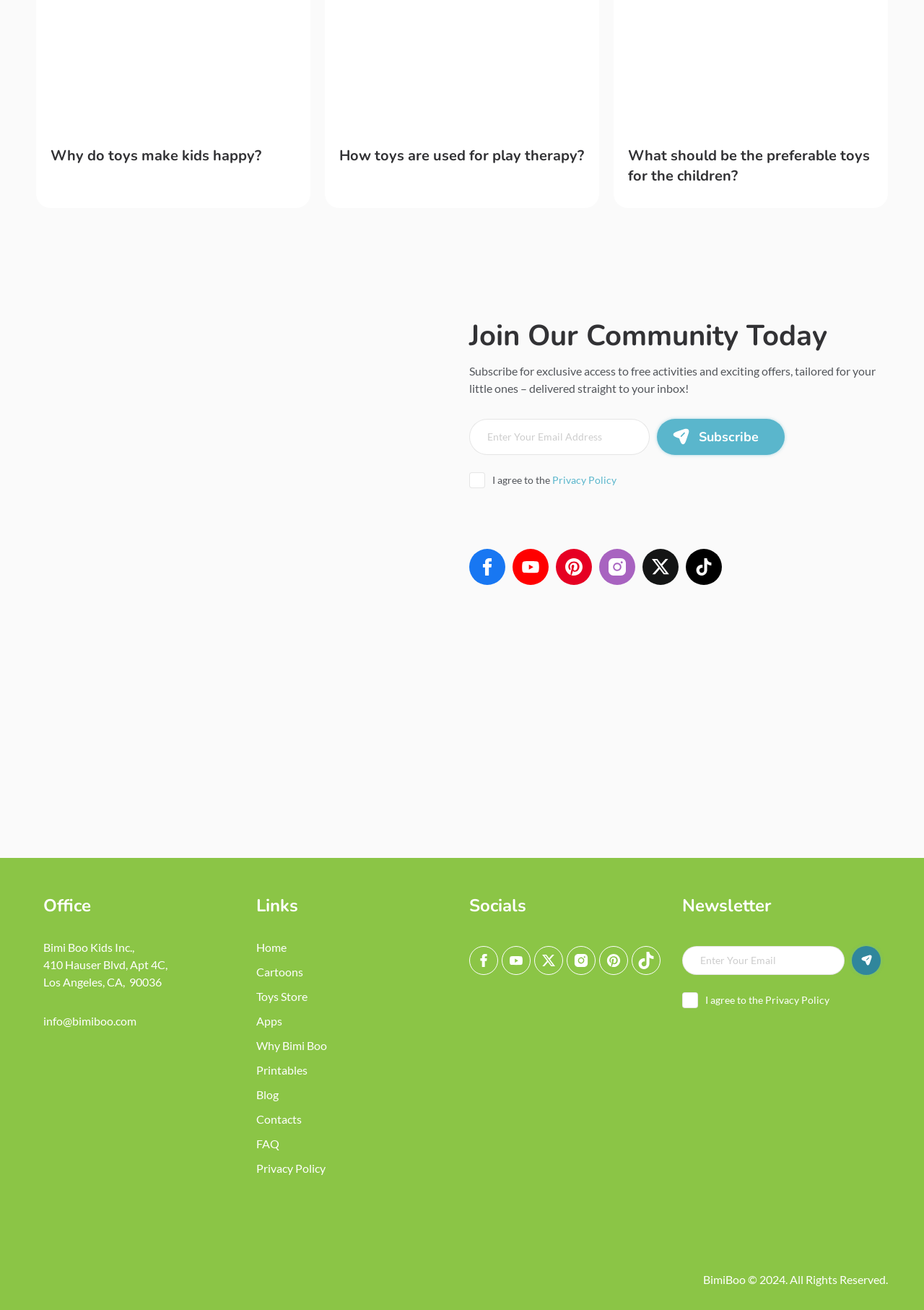Identify the bounding box coordinates of the area that should be clicked in order to complete the given instruction: "Read the Privacy Policy". The bounding box coordinates should be four float numbers between 0 and 1, i.e., [left, top, right, bottom].

[0.598, 0.361, 0.667, 0.372]